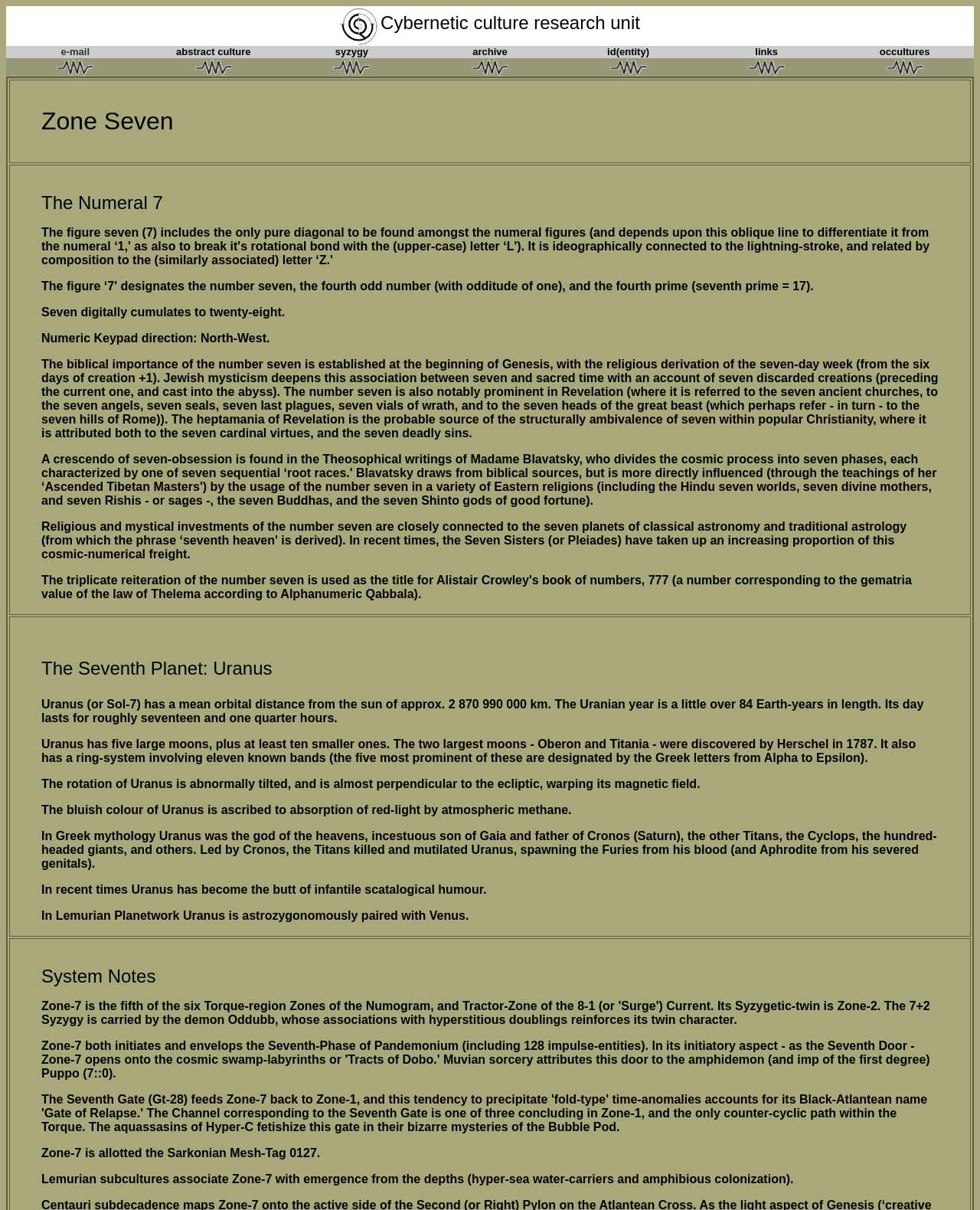Offer a comprehensive description of the webpage’s content and structure.

The webpage is titled "Zone7" and appears to be a research unit focused on cybernetic culture. At the top of the page, there is a table with a row of links, including "Ccru", "e-mail", "abstract culture", "syzygy", "archive", "id(entity)", "links", and "occultures". Each link has a corresponding image.

Below the table, there is a section with a heading "Zone Seven" in a blockquote. This section contains a passage of text discussing the numeral 7, its digital cumulation to 28, and its biblical importance.

The next section is dedicated to the planet Uranus, referred to as the seventh planet. It provides information about Uranus' orbital distance from the sun, its year and day length, its moons, ring system, and magnetic field. The section also touches on the planet's bluish color and its significance in Greek mythology.

The final section is labeled "System Notes" and contains several short paragraphs of text. These notes discuss the Sarkonian Mesh-Tag 0127, which is allotted to Zone-7, and the Lemurian subcultures' association of Zone-7 with emergence from the depths.